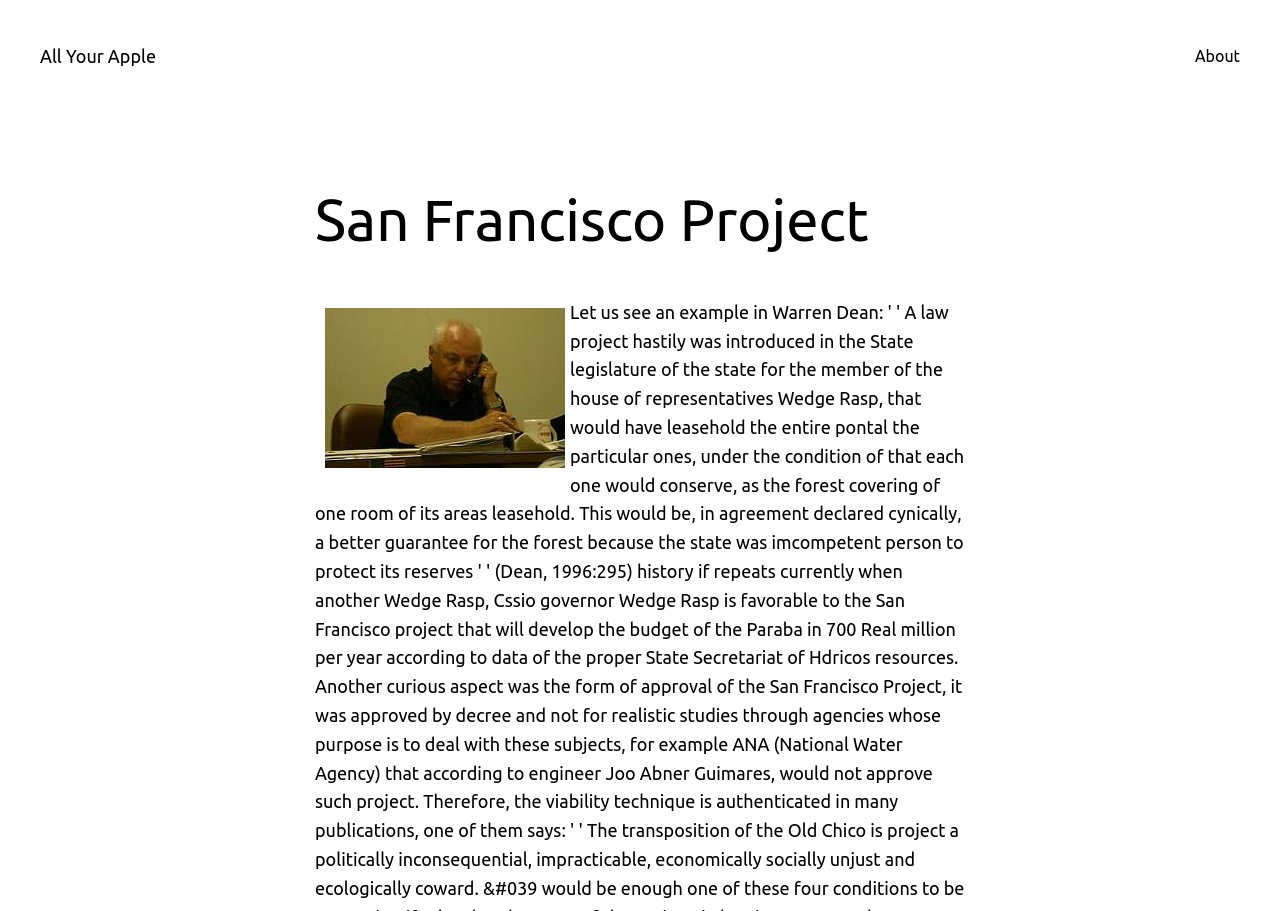Bounding box coordinates are specified in the format (top-left x, top-left y, bottom-right x, bottom-right y). All values are floating point numbers bounded between 0 and 1. Please provide the bounding box coordinate of the region this sentence describes: All Your Apple

[0.031, 0.05, 0.122, 0.072]